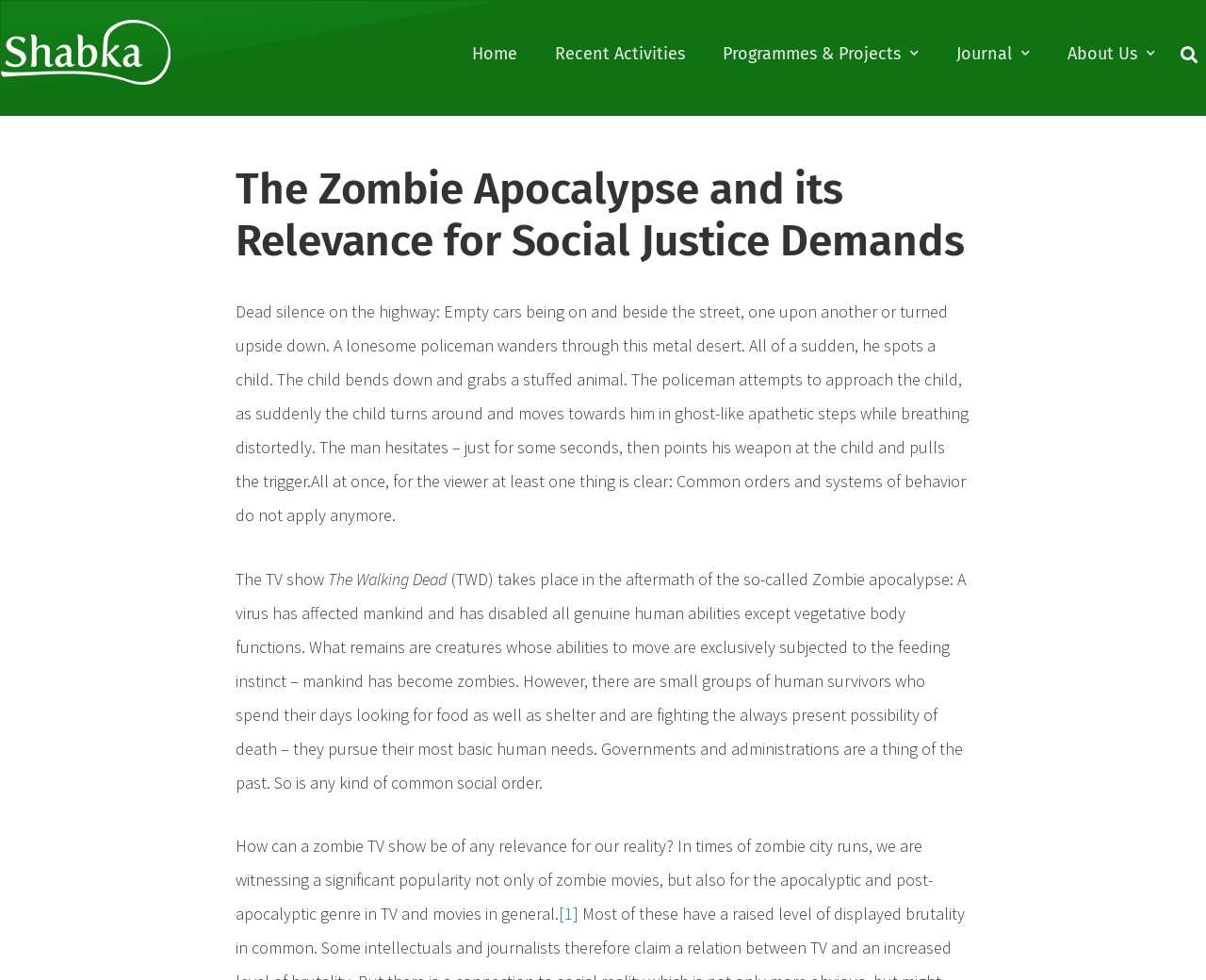Convey a detailed summary of the webpage, mentioning all key elements.

The webpage is about the TV show "The Walking Dead" and its relevance to social justice. At the top, there are several links, including "Home", "Recent Activities", "Programmes & Projects", "Journal", and "About Us", which are aligned horizontally and take up about a quarter of the screen. To the right of these links, there is a search bar.

Below the links and search bar, there is a heading that reads "The Zombie Apocalypse and its Relevance for Social Justice Demands". This is followed by a descriptive passage that sets the scene for a post-apocalyptic world, where a policeman encounters a child who has turned into a zombie. The passage is divided into three paragraphs, with the first describing the scene, the second describing the policeman's hesitation, and the third describing the TV show "The Walking Dead" and its premise.

The passage is quite detailed, describing the child's movements and the policeman's actions. It also explains how the TV show takes place in a world where a virus has turned humans into zombies, and how small groups of survivors are fighting to stay alive.

At the bottom of the page, there is a link labeled "[1]" and a paragraph that asks how a zombie TV show can be relevant to our reality. The paragraph mentions the popularity of zombie movies and TV shows, including "The Walking Dead", and suggests that they may have something to say about our own world.